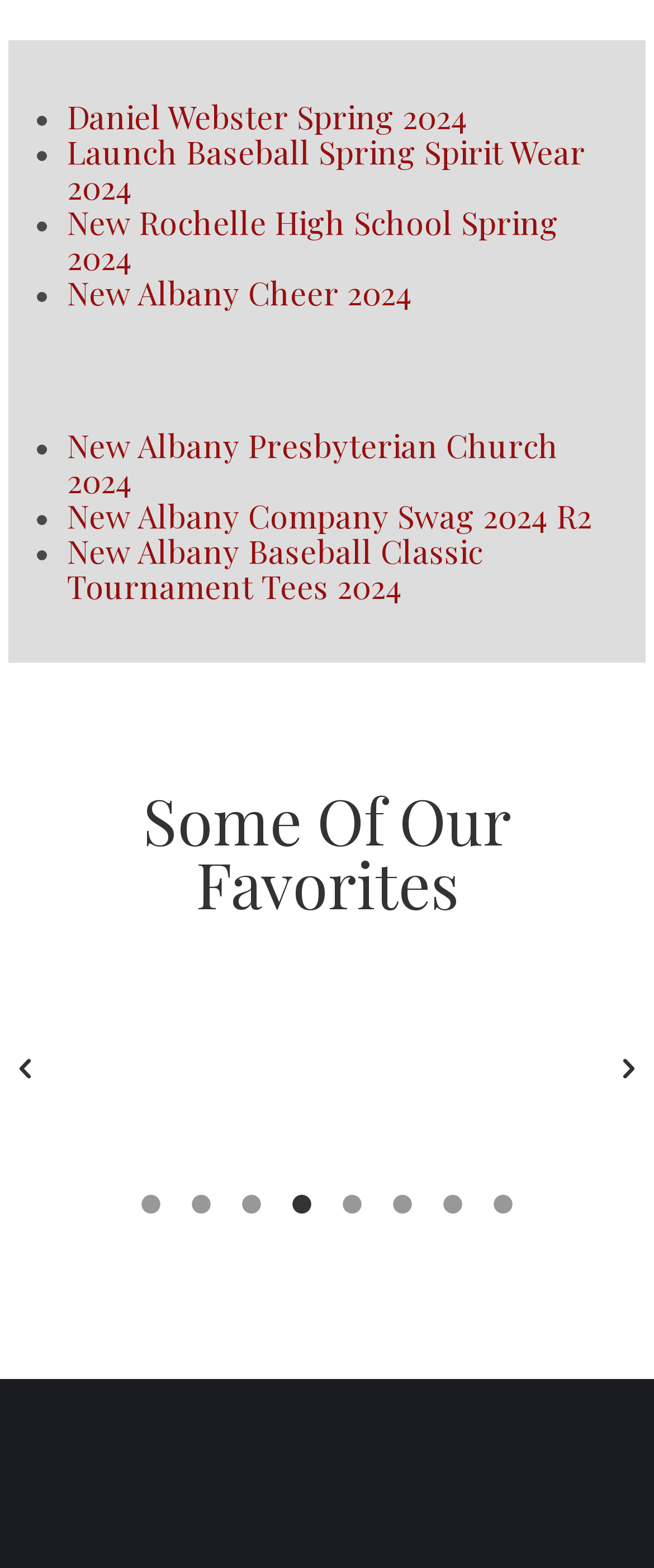Please specify the bounding box coordinates for the clickable region that will help you carry out the instruction: "Explore 'Meditate' topic".

None